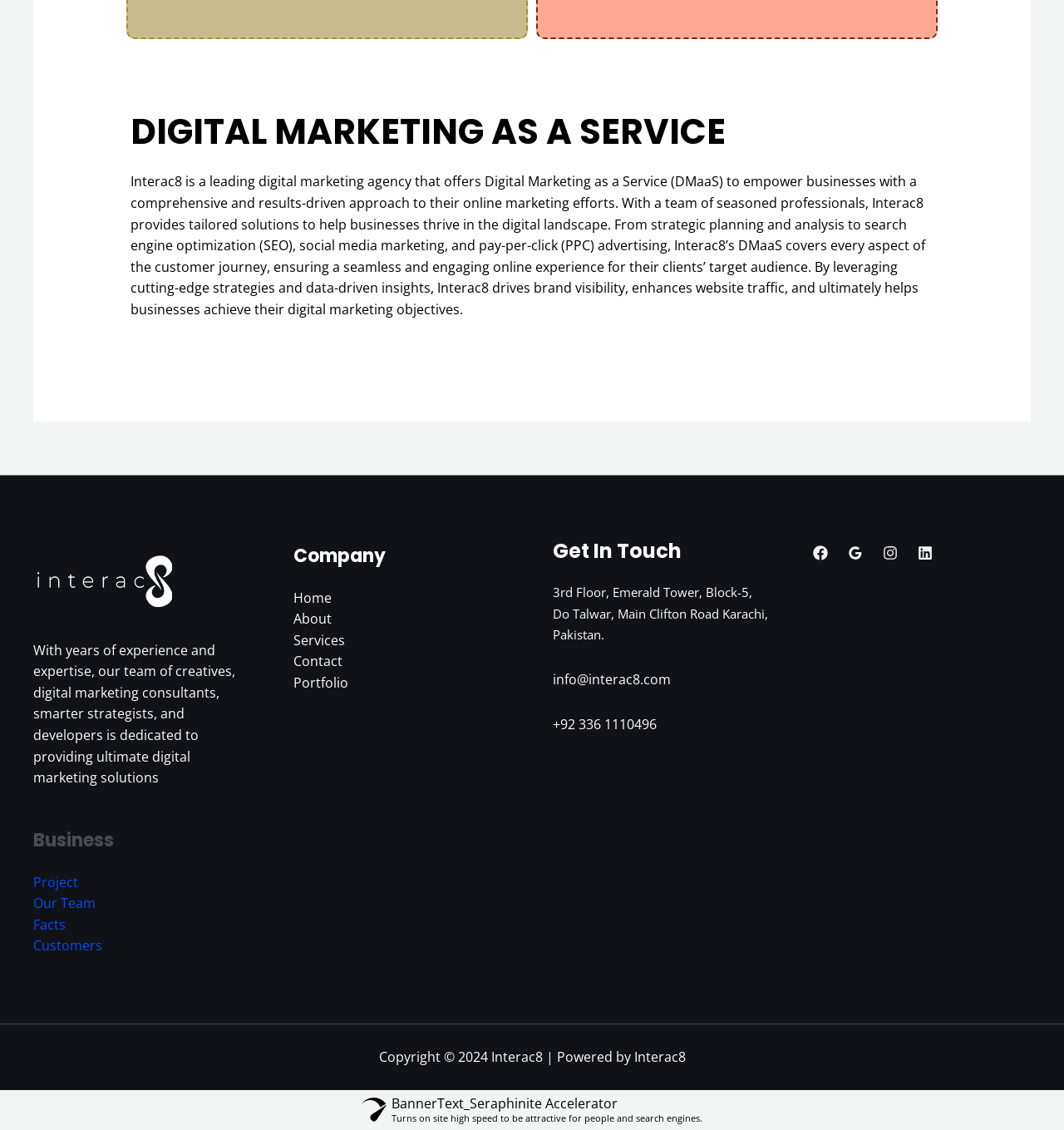Identify the bounding box coordinates for the UI element described as follows: read more “Anvil! Movie”. Use the format (top-left x, top-left y, bottom-right x, bottom-right y) and ensure all values are floating point numbers between 0 and 1.

None